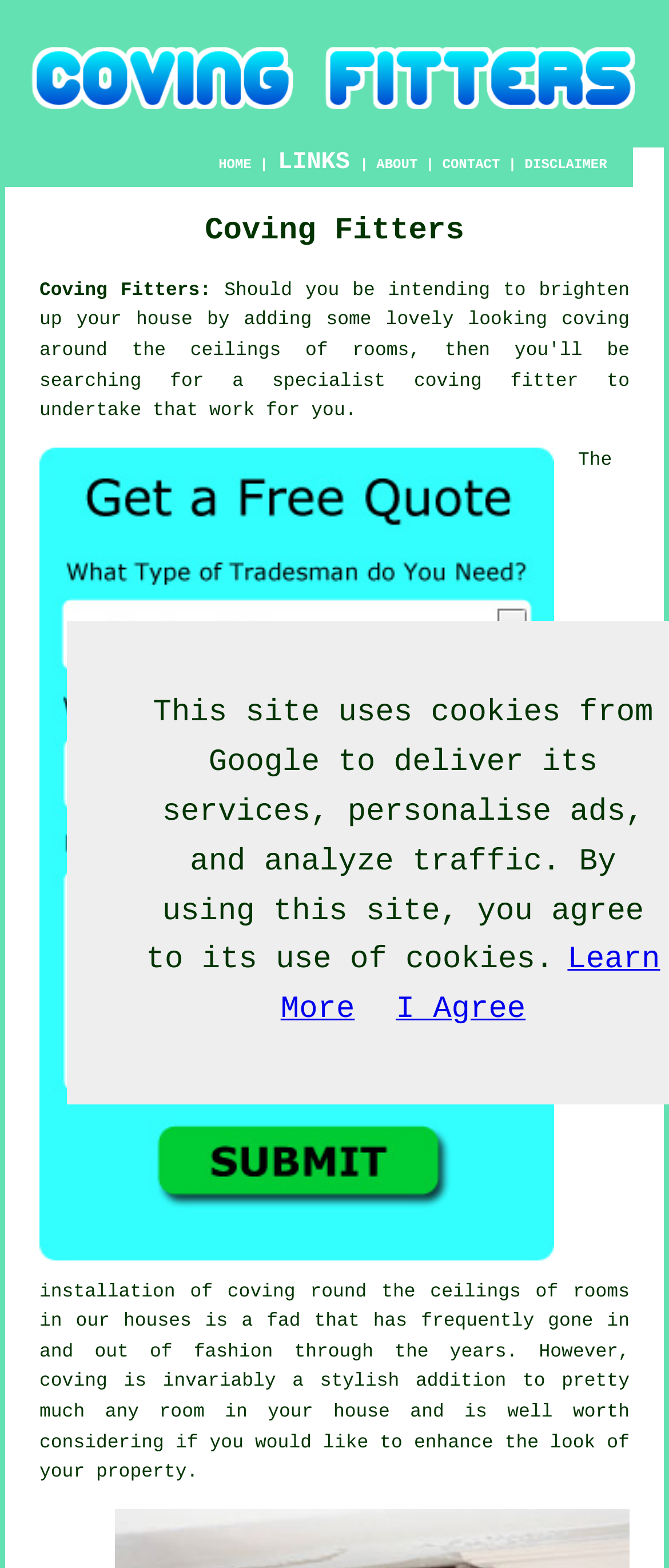Provide a thorough and detailed response to the question by examining the image: 
What is the purpose of coving?

According to the text 'coving is invariably a stylish addition to pretty much any room in your house and is well worth considering if you would like to enhance the look of your property', it is clear that the purpose of coving is to enhance the look of a room.